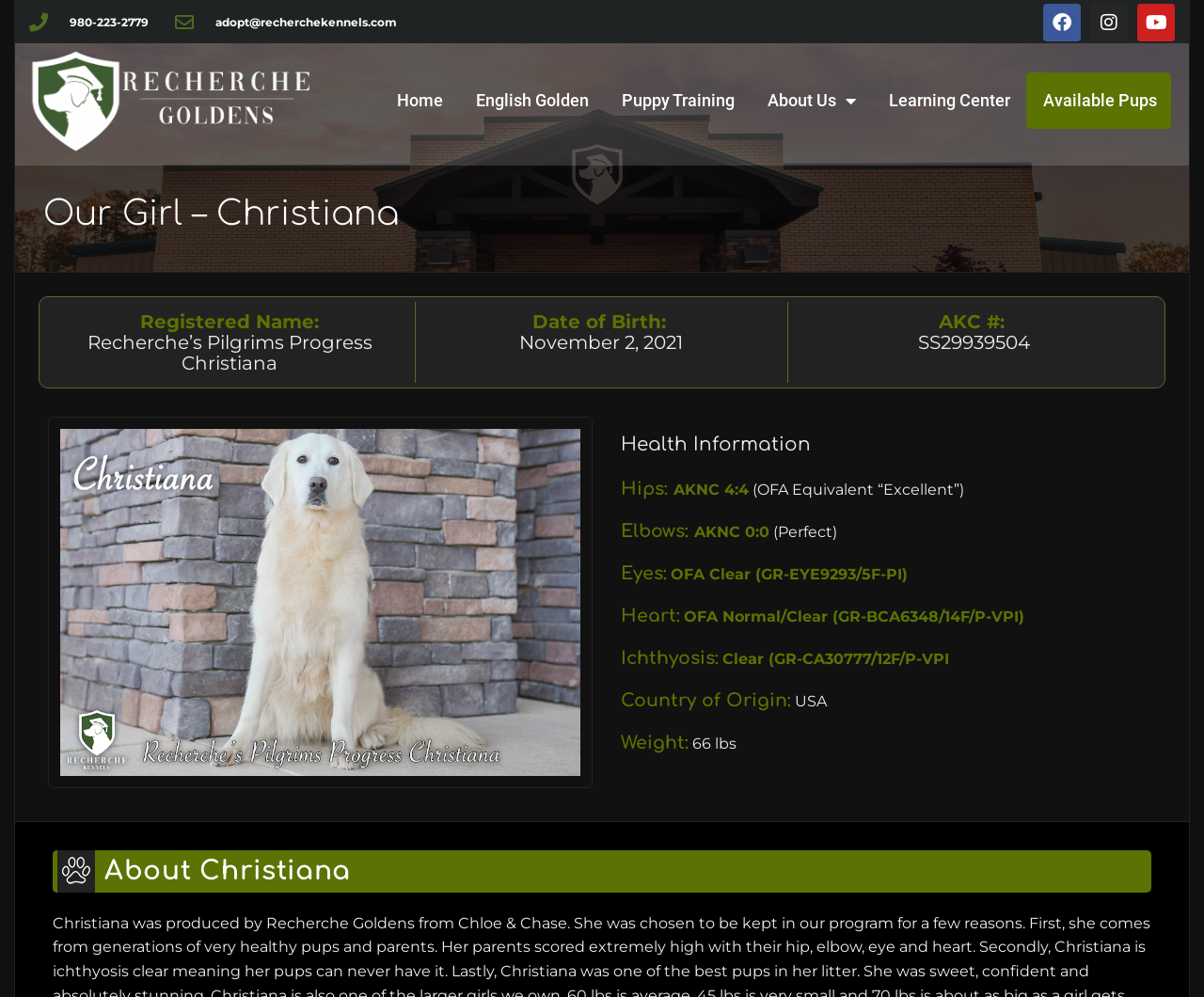What is the phone number to contact?
Using the information presented in the image, please offer a detailed response to the question.

I found the phone number by looking at the link element with the text '980-223-2779' which is located at the top of the webpage.